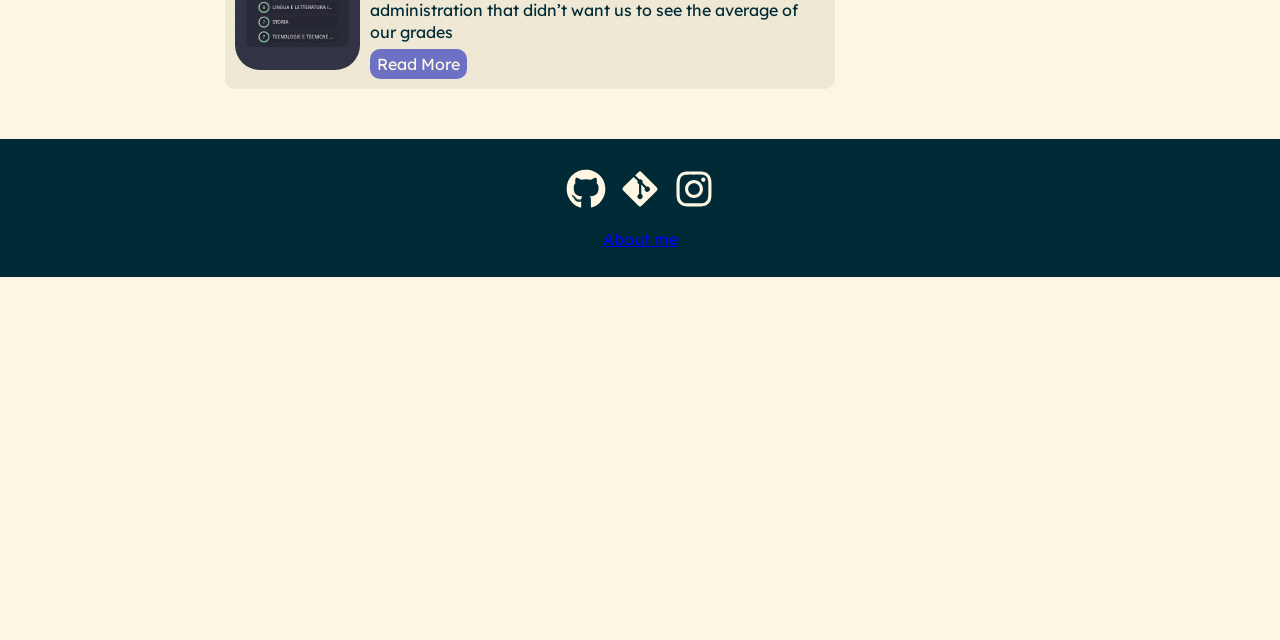Identify the bounding box of the HTML element described here: "title="Instagram"". Provide the coordinates as four float numbers between 0 and 1: [left, top, right, bottom].

[0.523, 0.301, 0.562, 0.332]